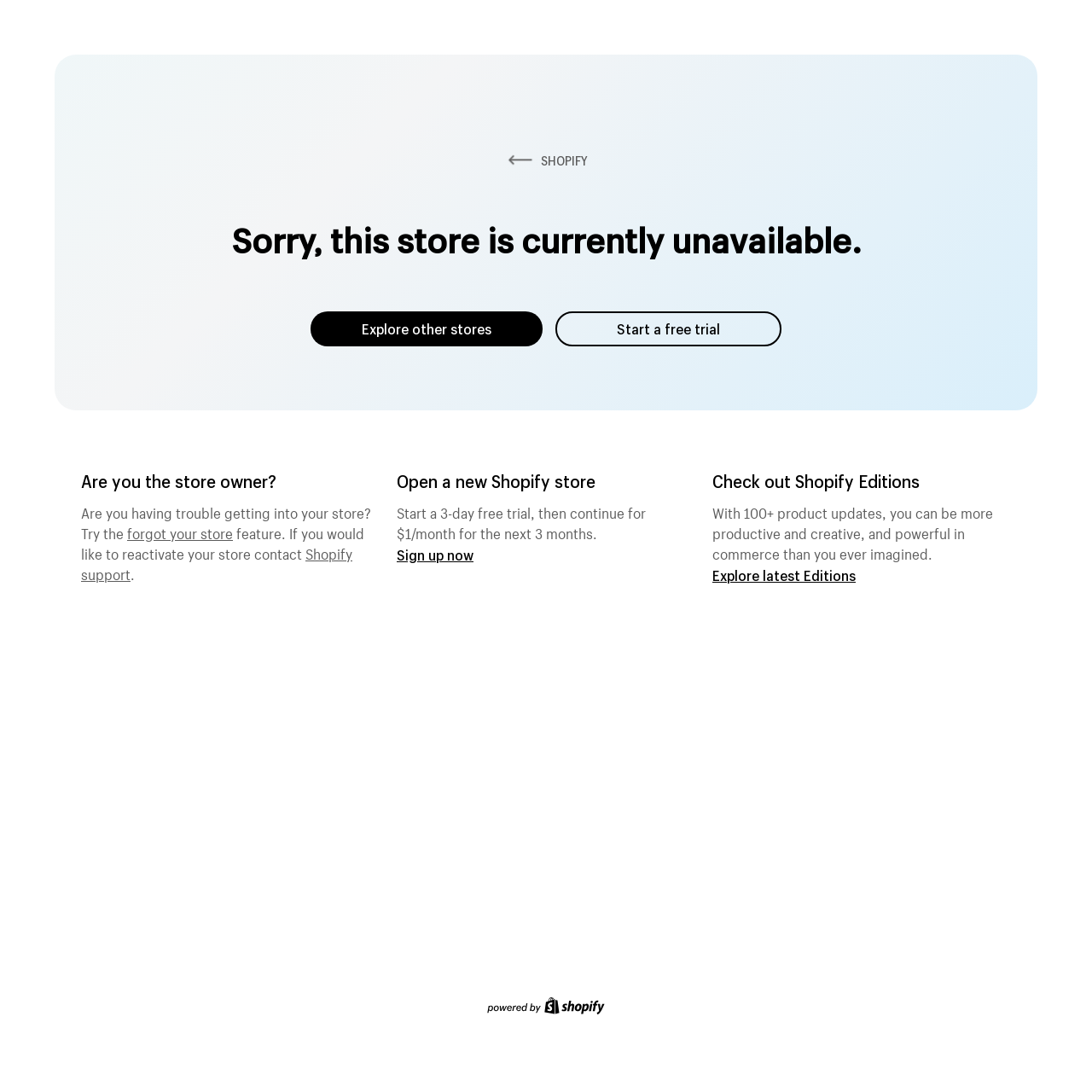Please determine the headline of the webpage and provide its content.

Sorry, this store is currently unavailable.